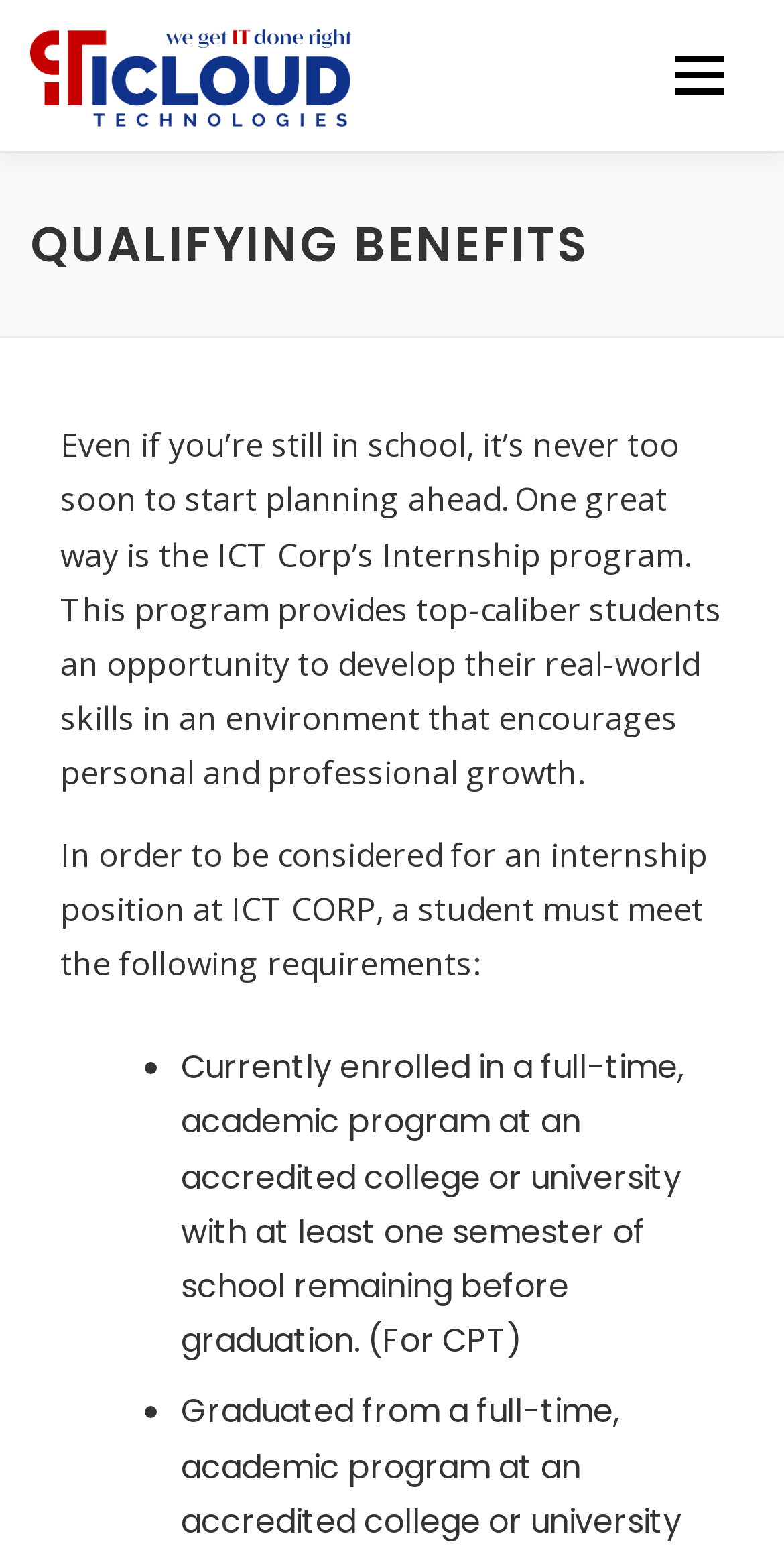What is the name of the company?
Look at the image and respond with a single word or a short phrase.

ICT Corp